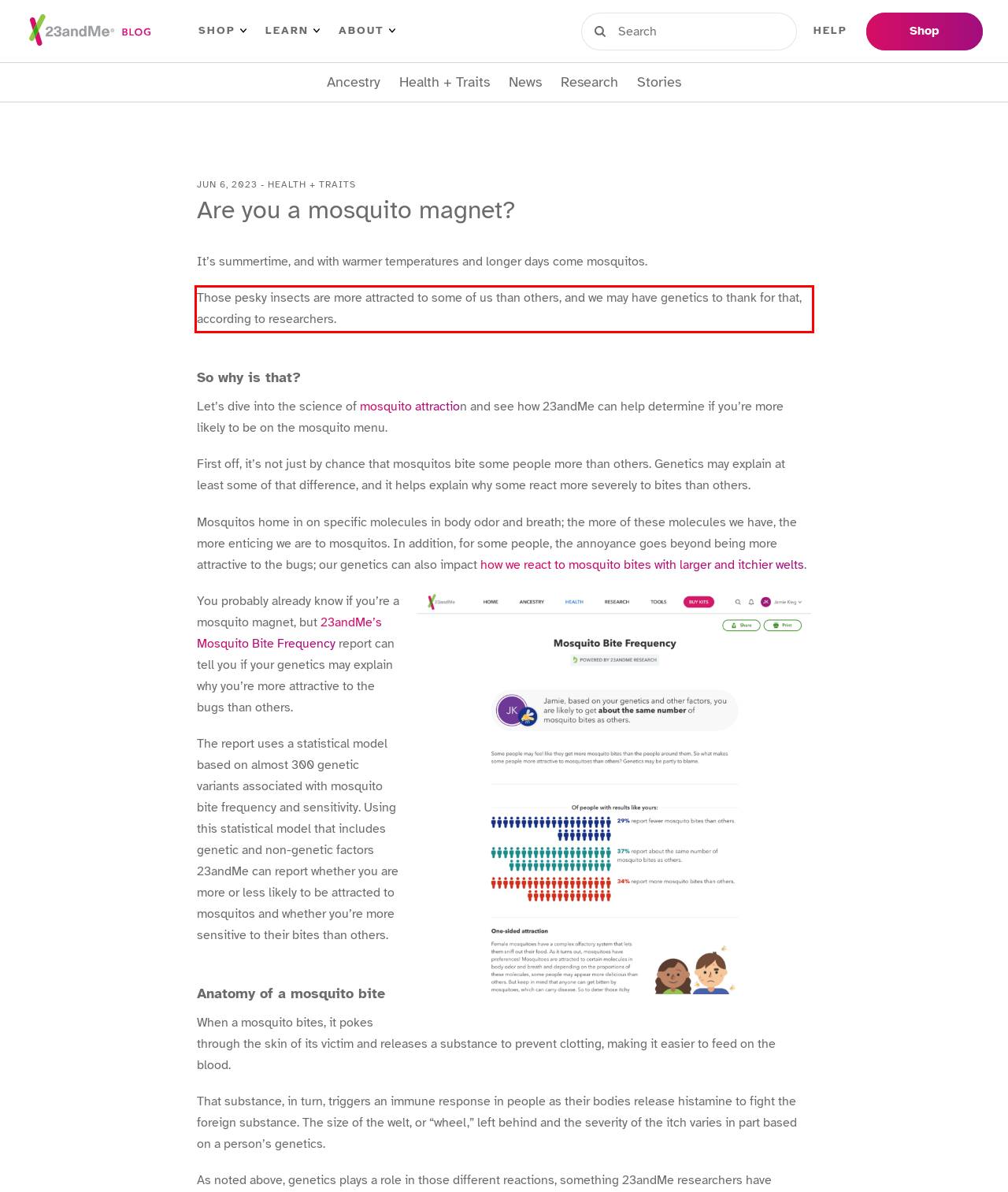Examine the webpage screenshot, find the red bounding box, and extract the text content within this marked area.

Those pesky insects are more attracted to some of us than others, and we may have genetics to thank for that, according to researchers.